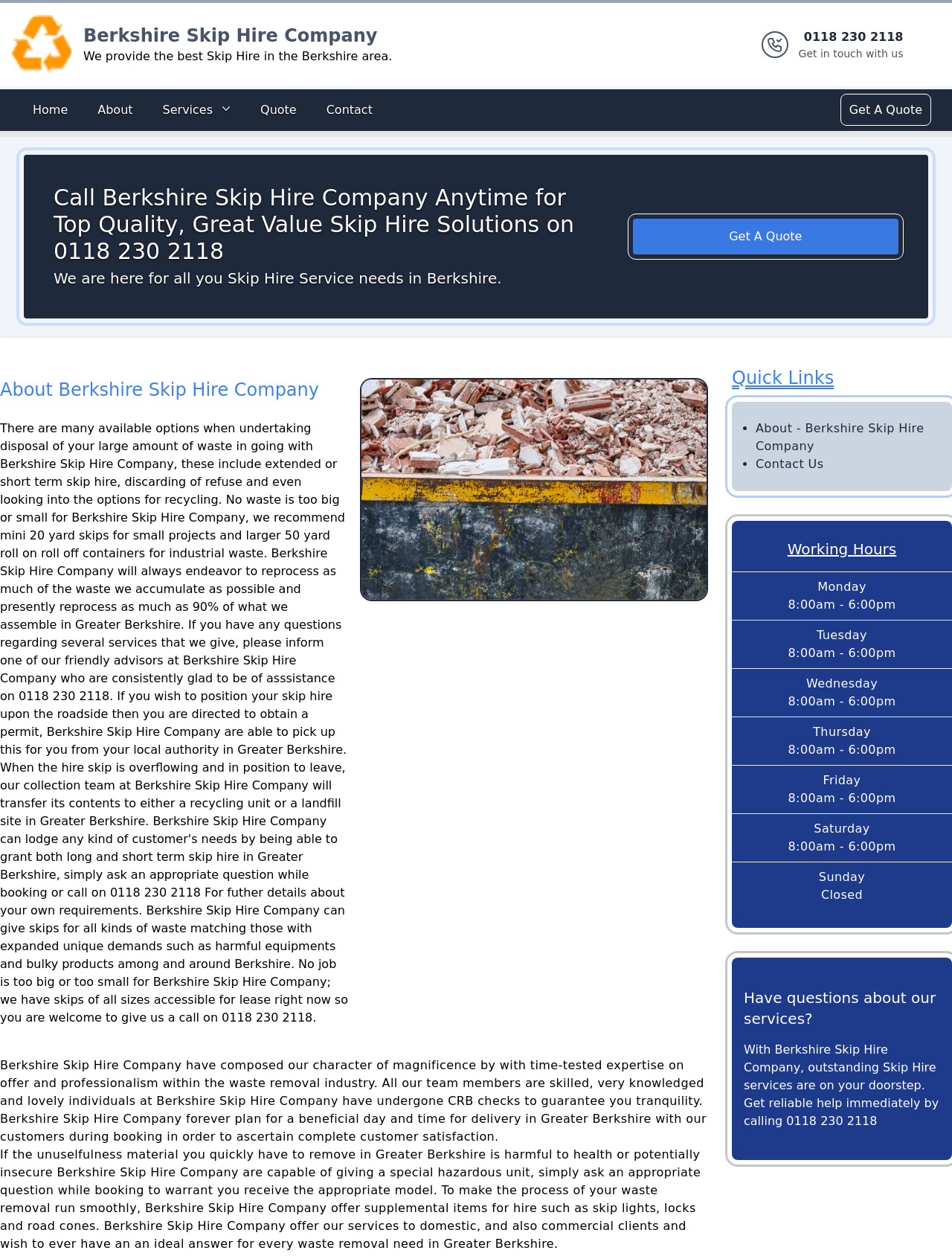Please identify the primary heading of the webpage and give its text content.

Call Berkshire Skip Hire Company Anytime for Top Quality, Great Value Skip Hire Solutions on 0118 230 2118